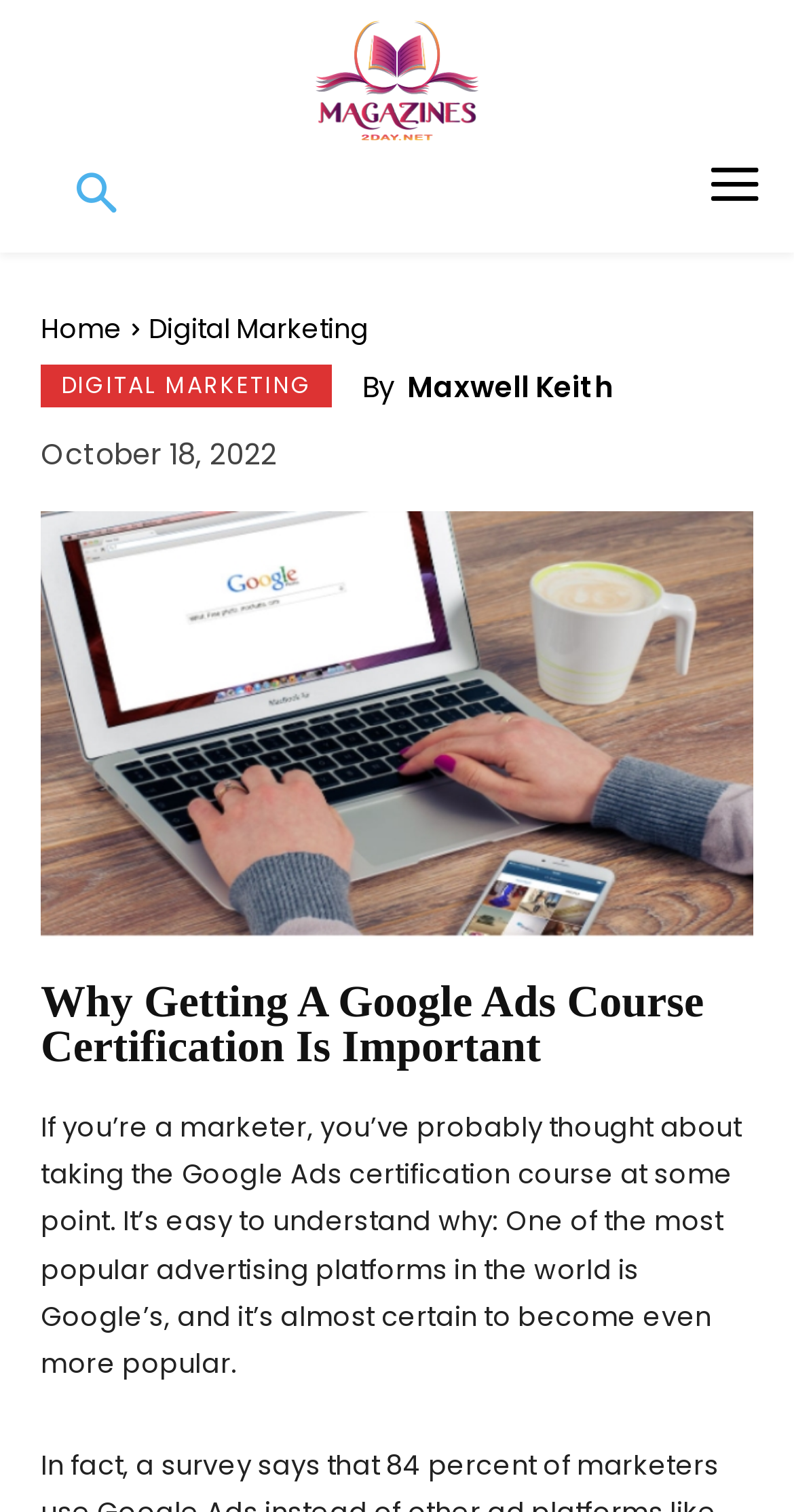What is the popularity of Google's advertising platform?
Using the image, provide a detailed and thorough answer to the question.

The article states that Google's advertising platform is 'one of the most popular' in the world, and it's likely to become even more popular in the future. This information can be found in the article's introductory paragraph.